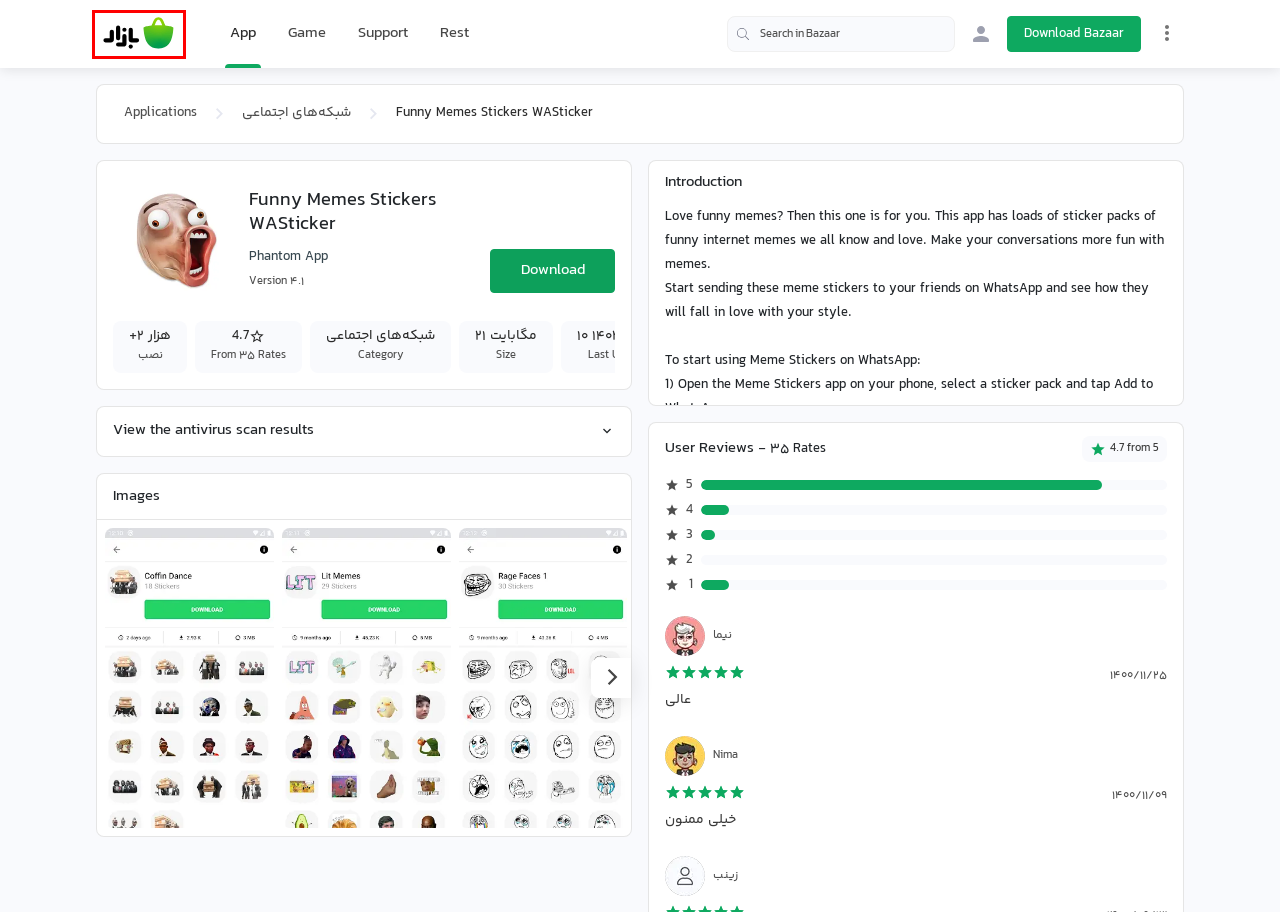You have a screenshot showing a webpage with a red bounding box highlighting an element. Choose the webpage description that best fits the new webpage after clicking the highlighted element. The descriptions are:
A. Home Page | Bazaar Developers
B. برنامه Funny Memes Stickers WASticker - دانلود | بازار
C. کافه بازار
D. پشتیبانی بازار
E. موقعیت‌های شغلی کافه‌بازار
F. مجله بازار؛ دنیای بازی و برنامه‌های اندرویدی
G. بازار
H. صفحه اصلی - تبلیغات بازار

B